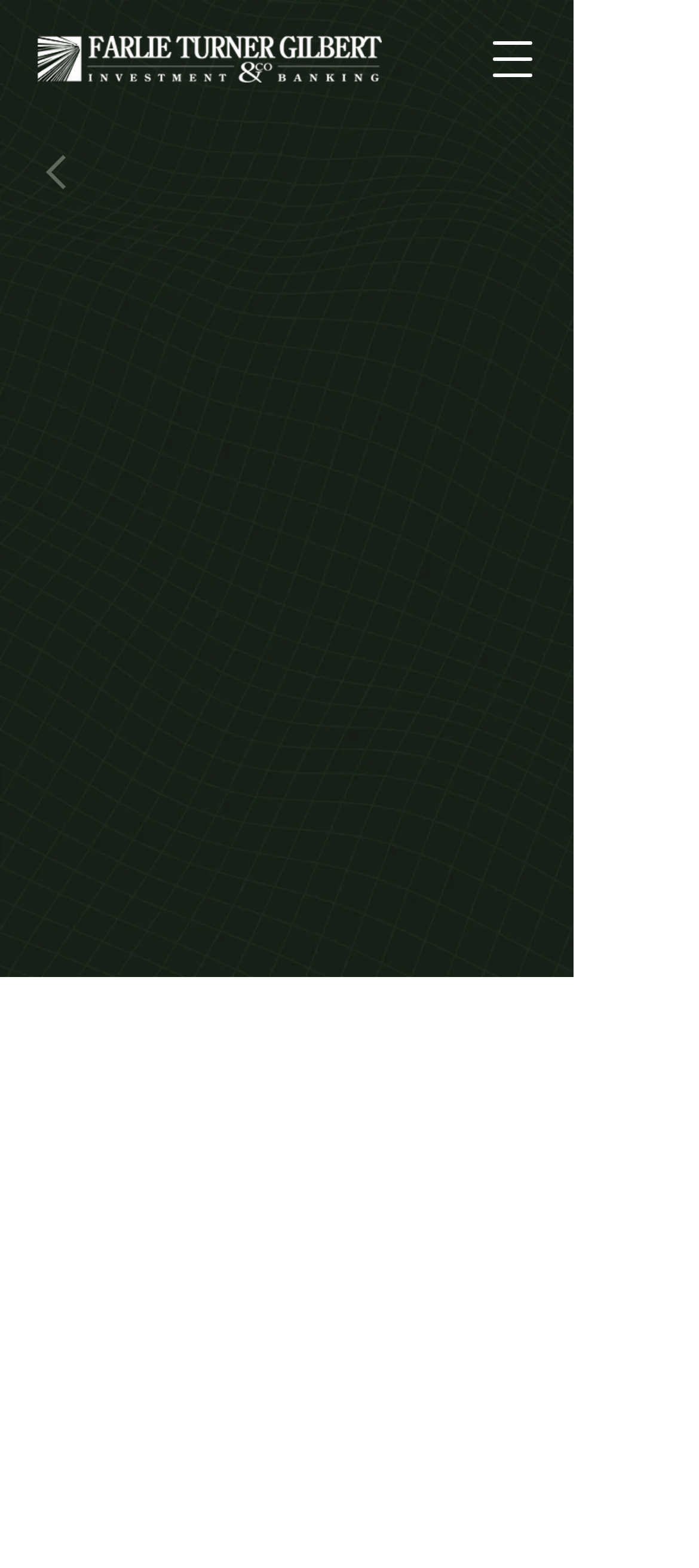Find the bounding box coordinates of the UI element according to this description: "Back".

[0.054, 0.086, 0.362, 0.134]